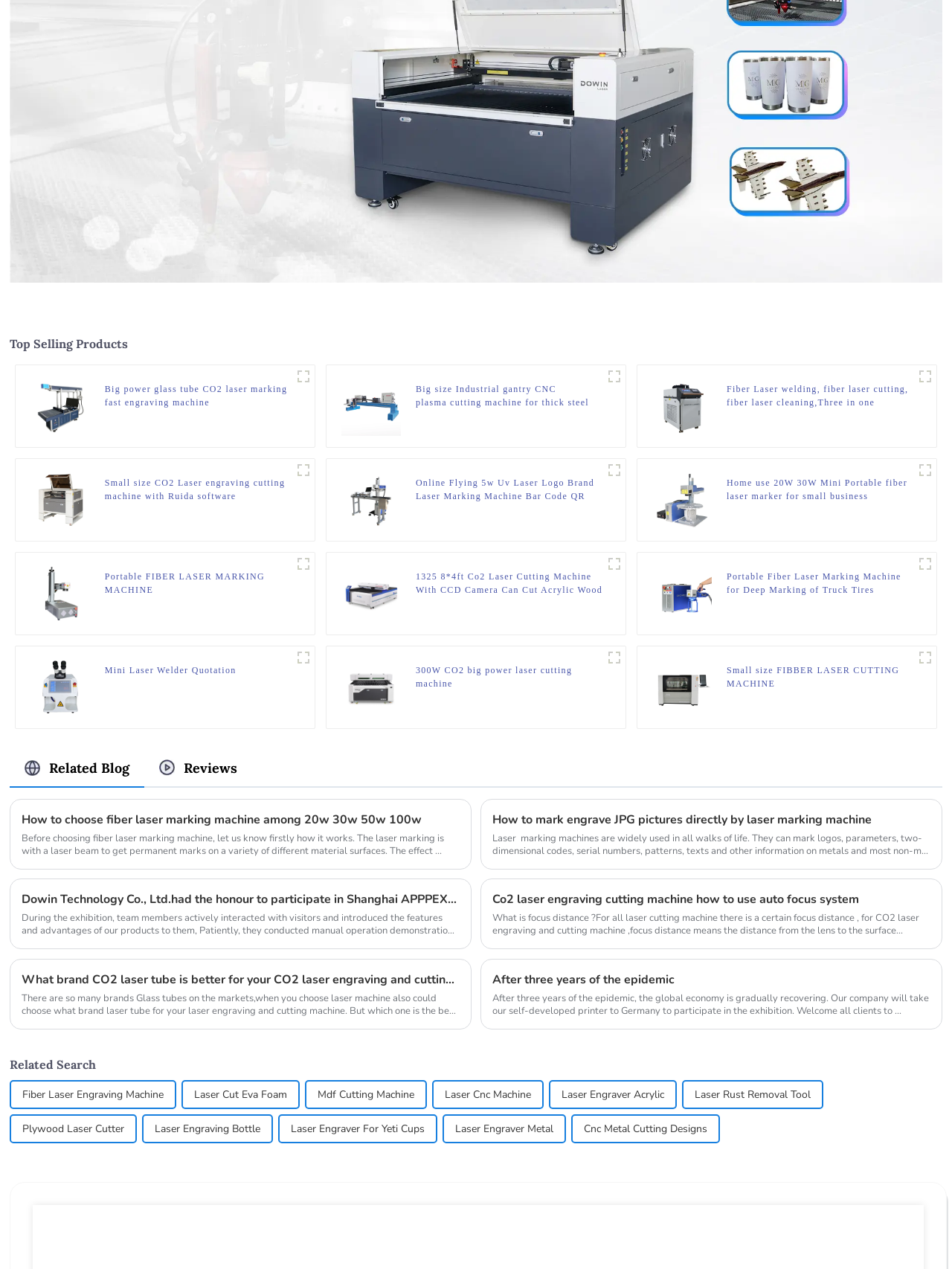Please identify the bounding box coordinates of the region to click in order to complete the task: "View Big power glass tube CO2 laser marking fast engraving machine". The coordinates must be four float numbers between 0 and 1, specified as [left, top, right, bottom].

[0.032, 0.297, 0.094, 0.344]